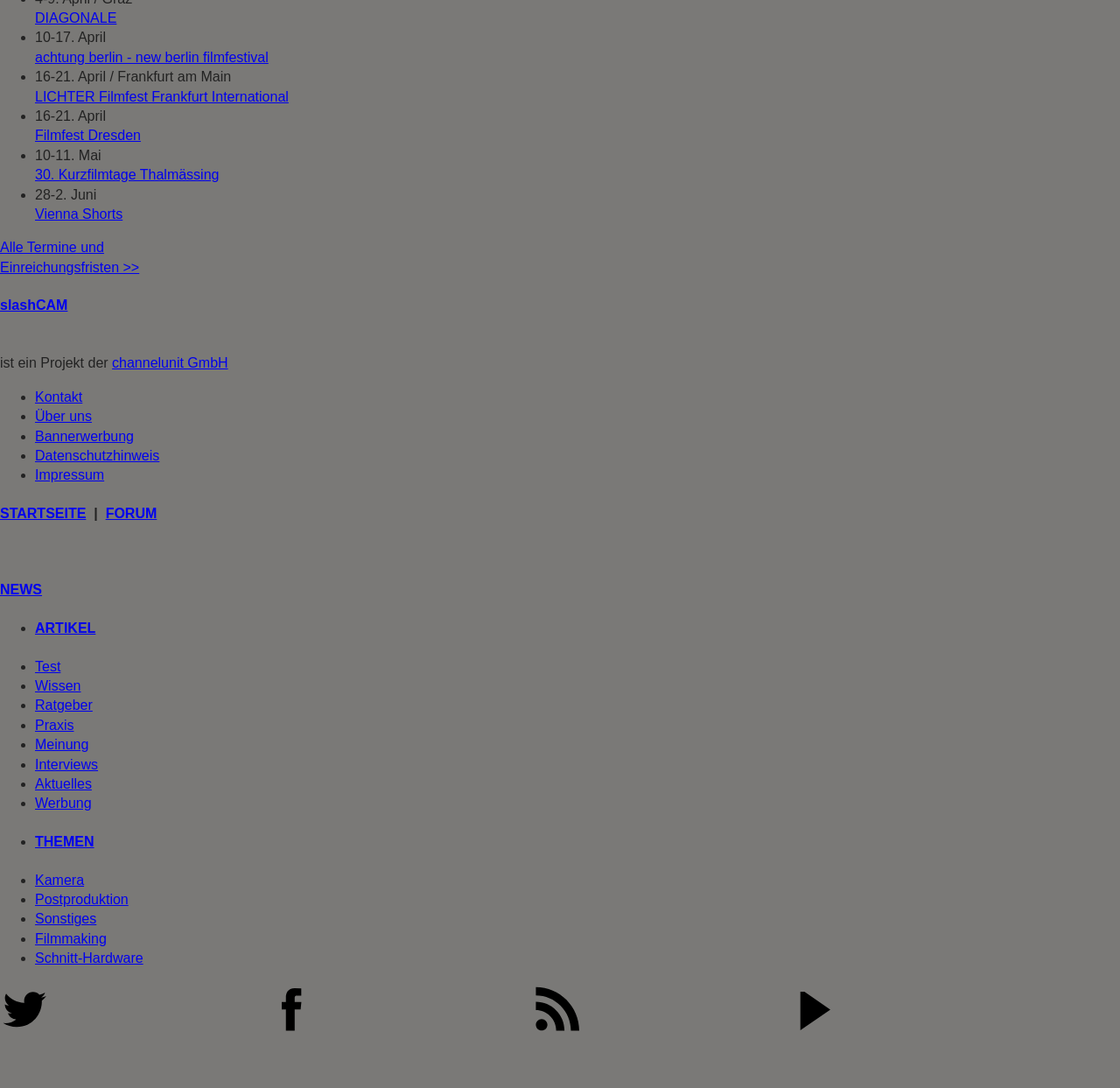Locate the bounding box coordinates of the area to click to fulfill this instruction: "go to Alle Termine und Einreichungsfristen". The bounding box should be presented as four float numbers between 0 and 1, in the order [left, top, right, bottom].

[0.0, 0.219, 1.0, 0.255]